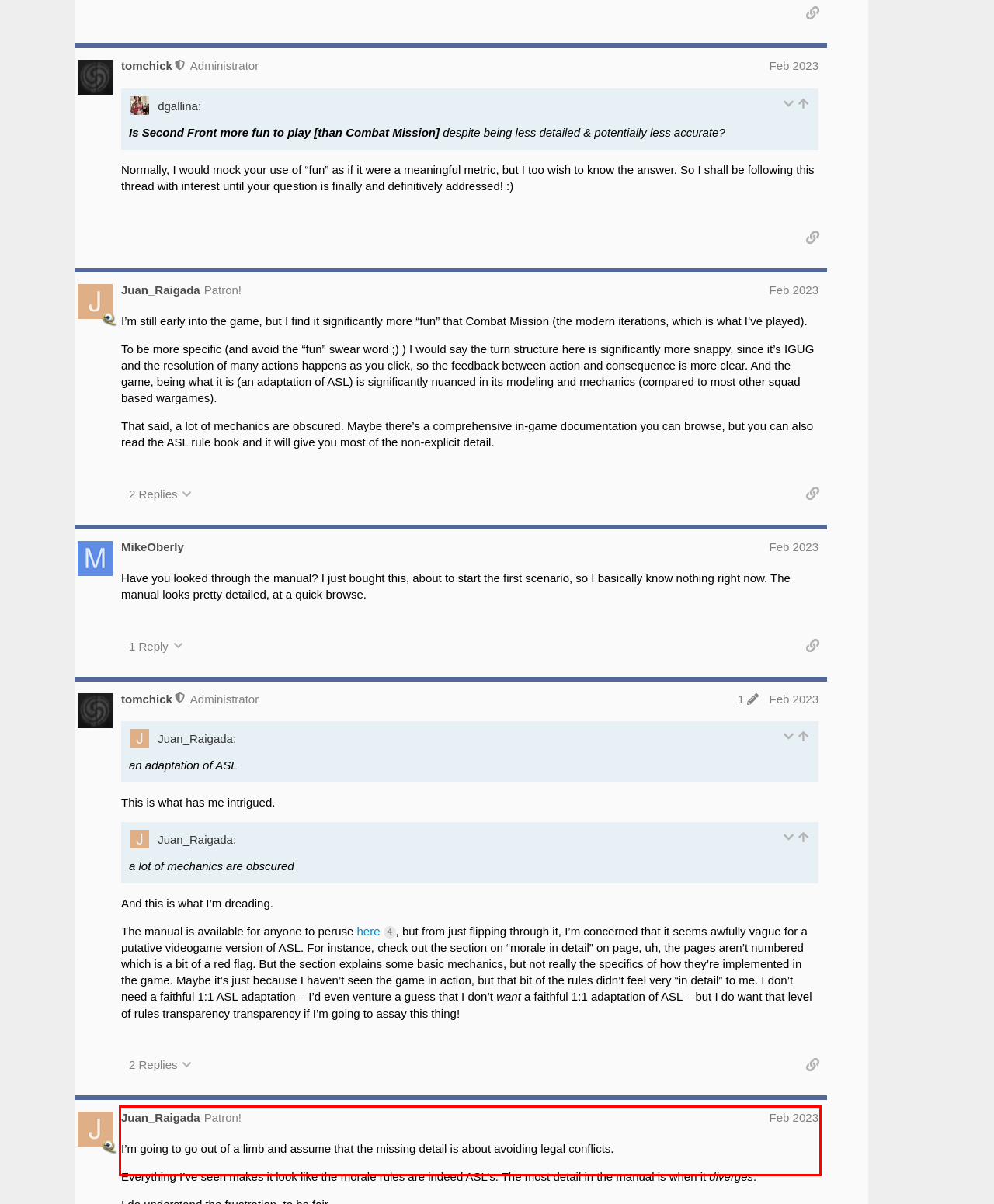Given a webpage screenshot, identify the text inside the red bounding box using OCR and extract it.

20+ years old games with active communities have that problem. You could just write a rule so that units keep their heads down (no firing or movement) in a LOS blocking hex adjacent to a hex the enemy has no LOS to, and thus can’t be fired upon by defensive fire and get 90% of the results without the gaminess of having to move them, etc… but adding such a rule would create edge cases and ruffle some feathers, so skulking is it.